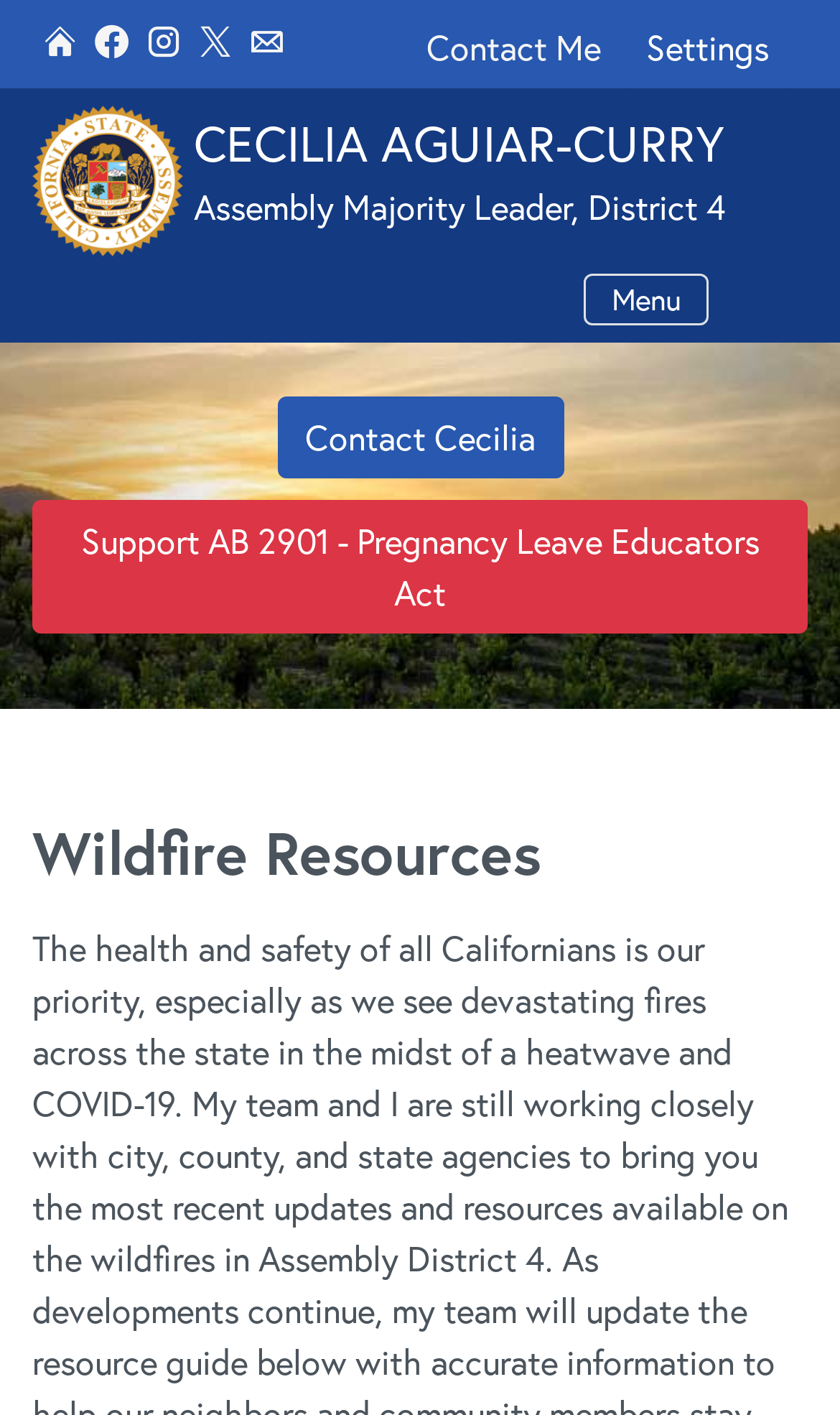Locate the bounding box coordinates of the clickable area to execute the instruction: "Open settings". Provide the coordinates as four float numbers between 0 and 1, represented as [left, top, right, bottom].

[0.736, 0.005, 0.949, 0.062]